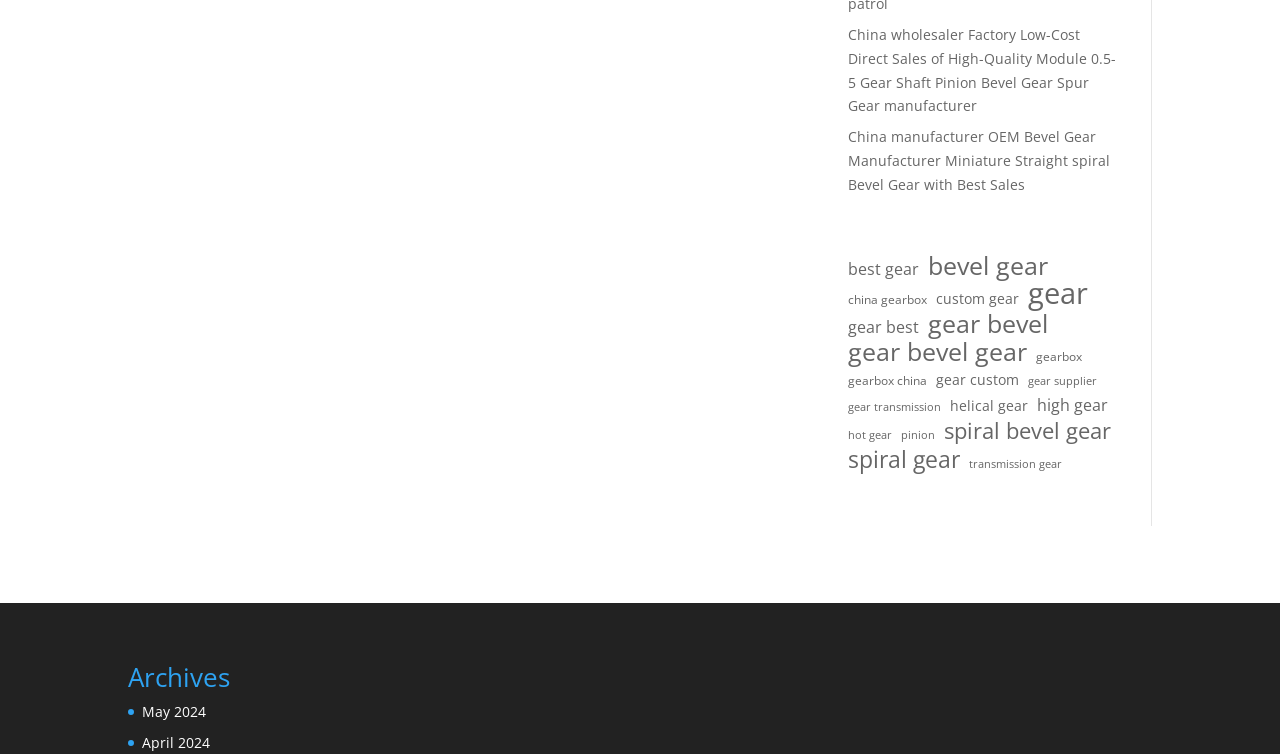What type of products are listed on this webpage?
Please answer using one word or phrase, based on the screenshot.

Gears and gearboxes